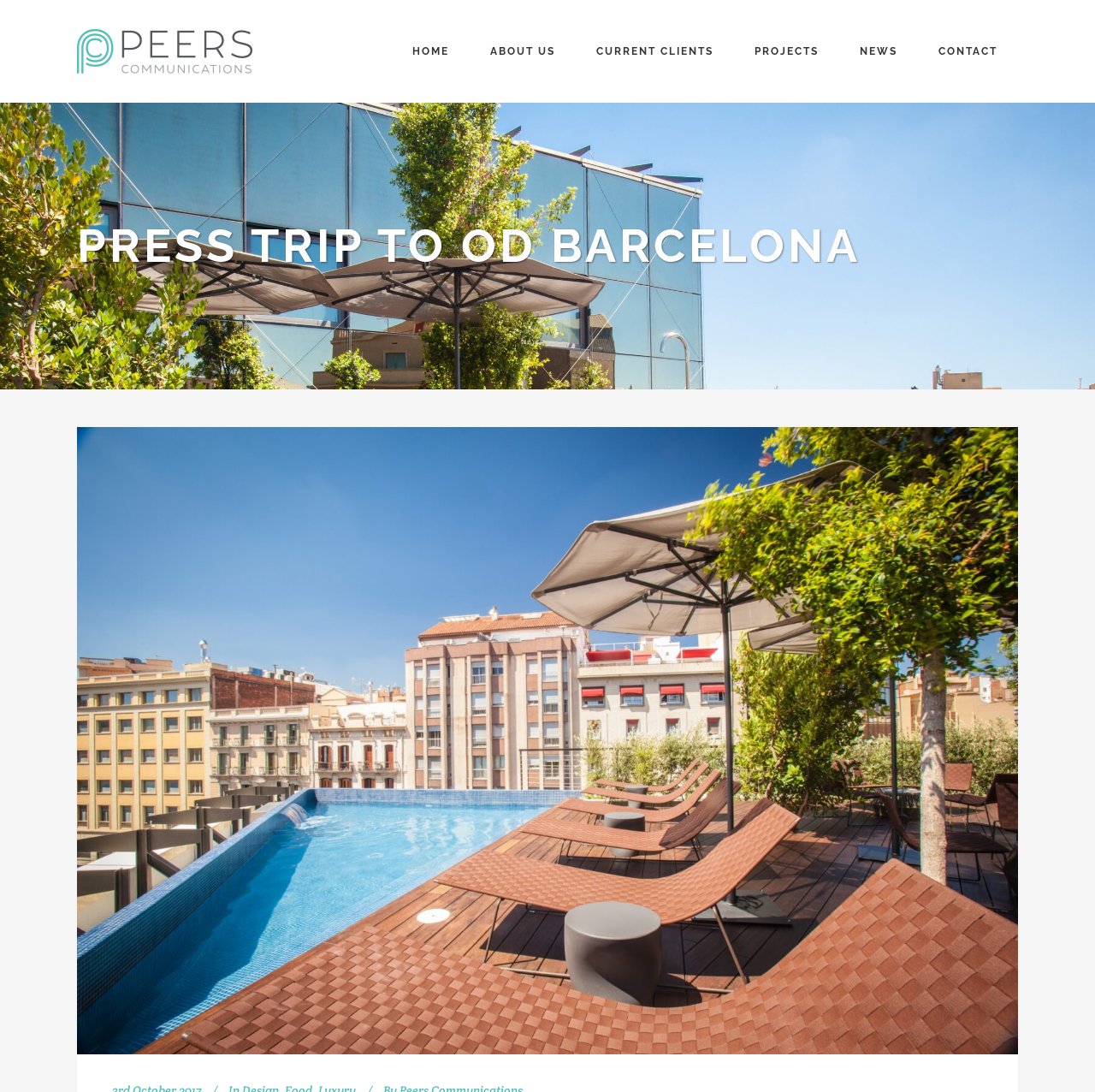Provide a brief response to the question using a single word or phrase: 
What is the name of the hotel mentioned on the webpage?

OD Barcelona